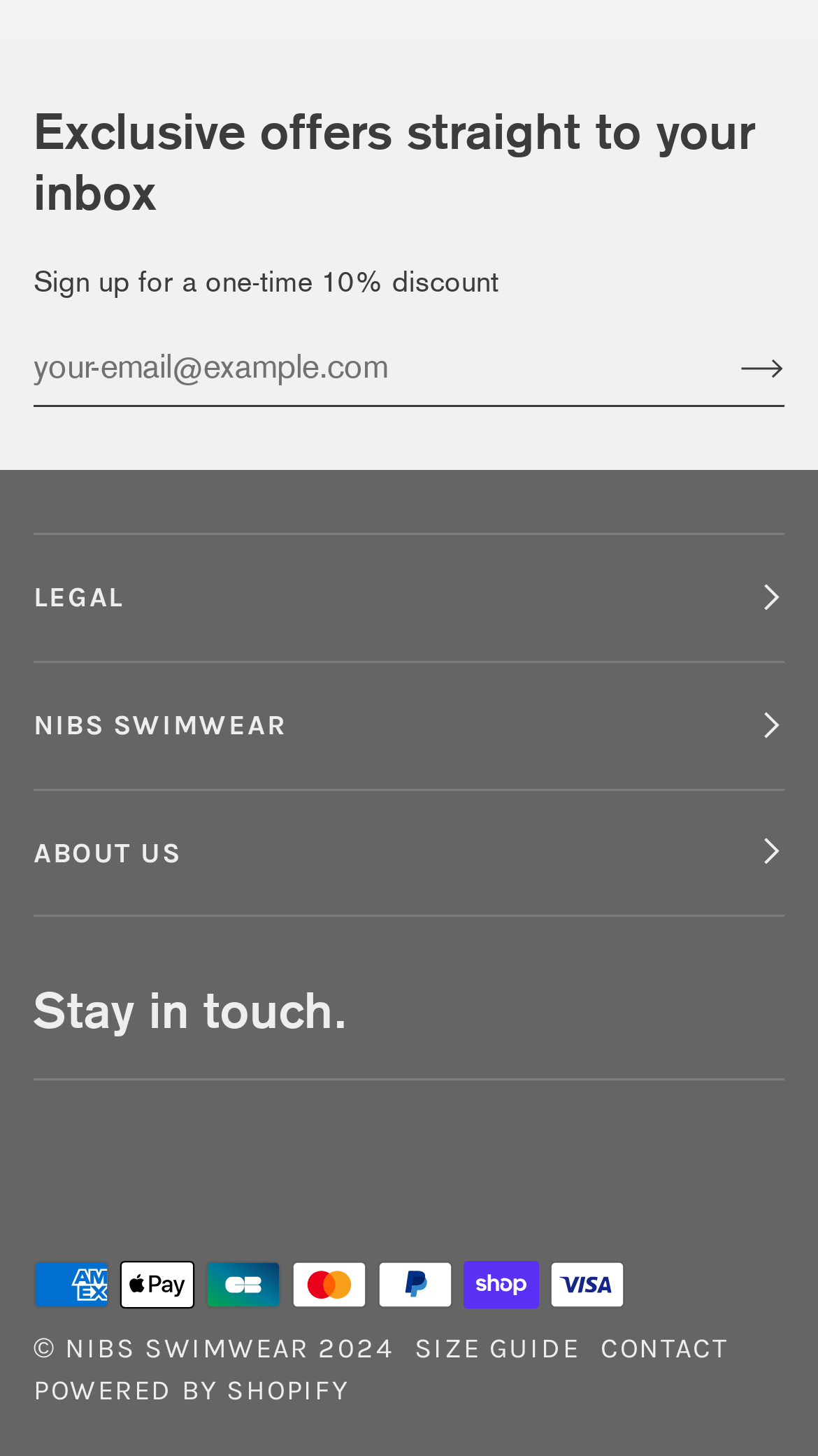What is the purpose of the textbox?
Give a single word or phrase as your answer by examining the image.

Enter email